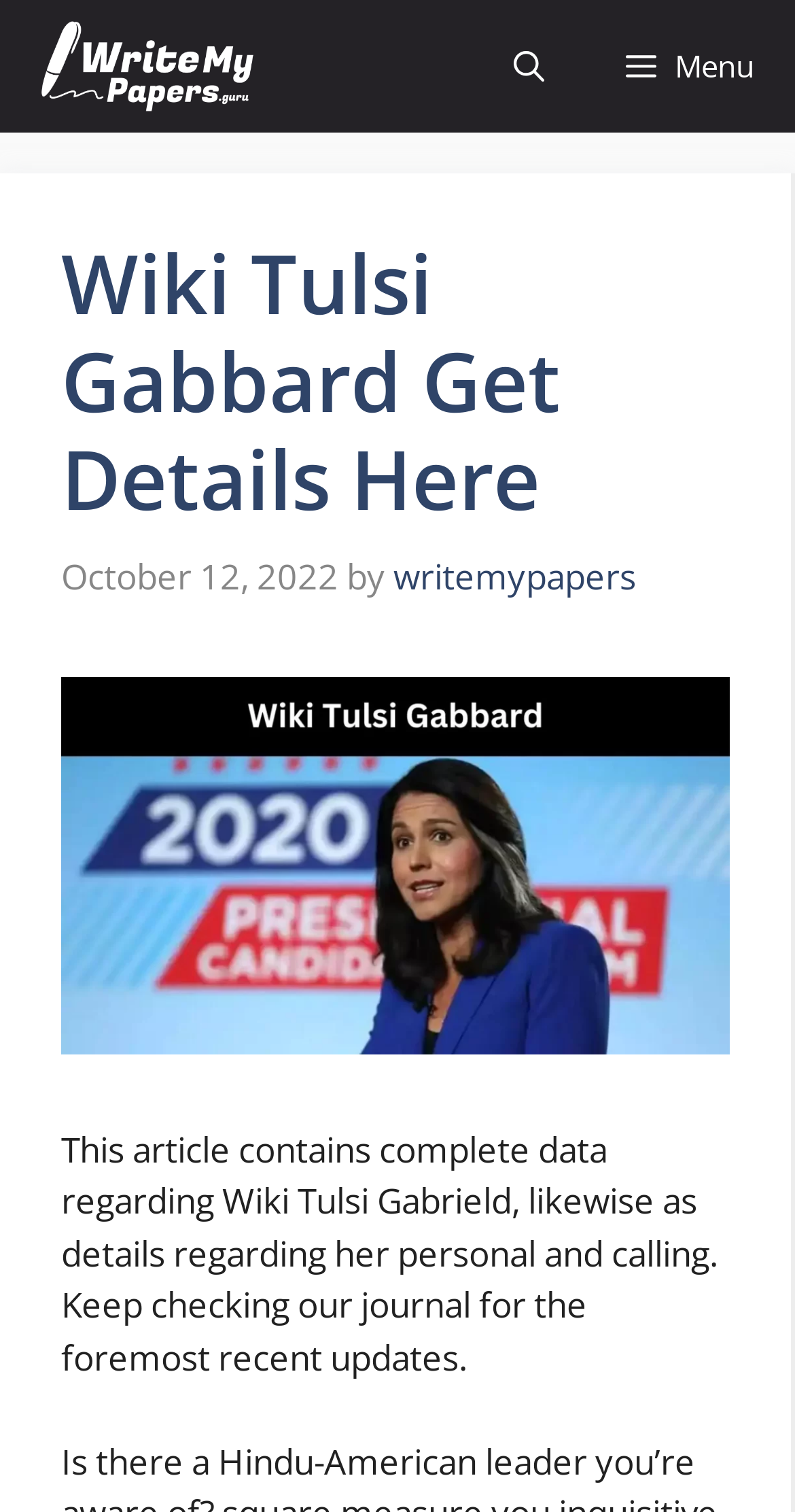Respond to the question with just a single word or phrase: 
What is the name of the person in the article?

Tulsi Gabbard